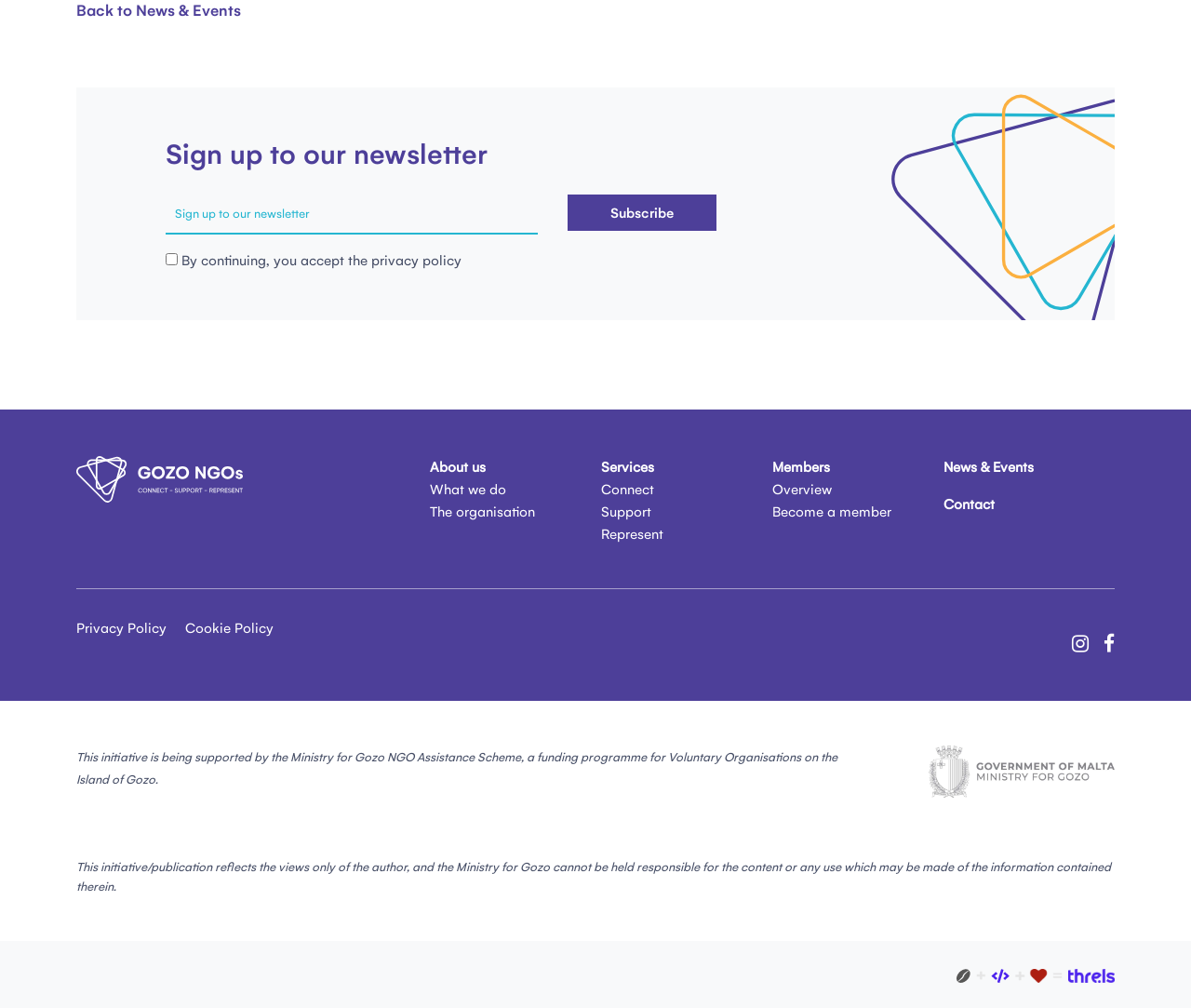Given the following UI element description: "alt="gozongos-logo"", find the bounding box coordinates in the webpage screenshot.

[0.064, 0.466, 0.204, 0.483]